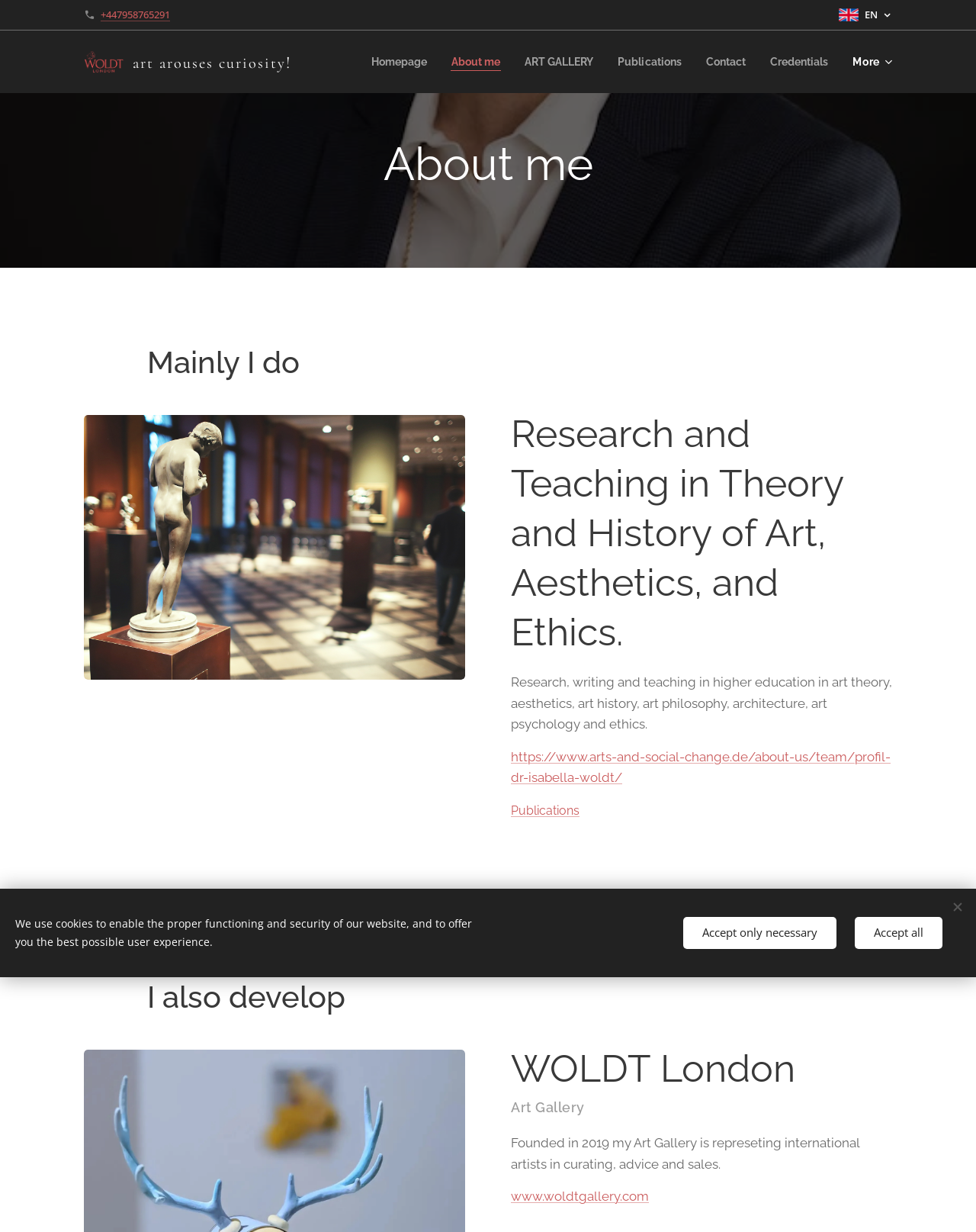Show the bounding box coordinates for the element that needs to be clicked to execute the following instruction: "click the phone number". Provide the coordinates in the form of four float numbers between 0 and 1, i.e., [left, top, right, bottom].

[0.103, 0.005, 0.174, 0.016]